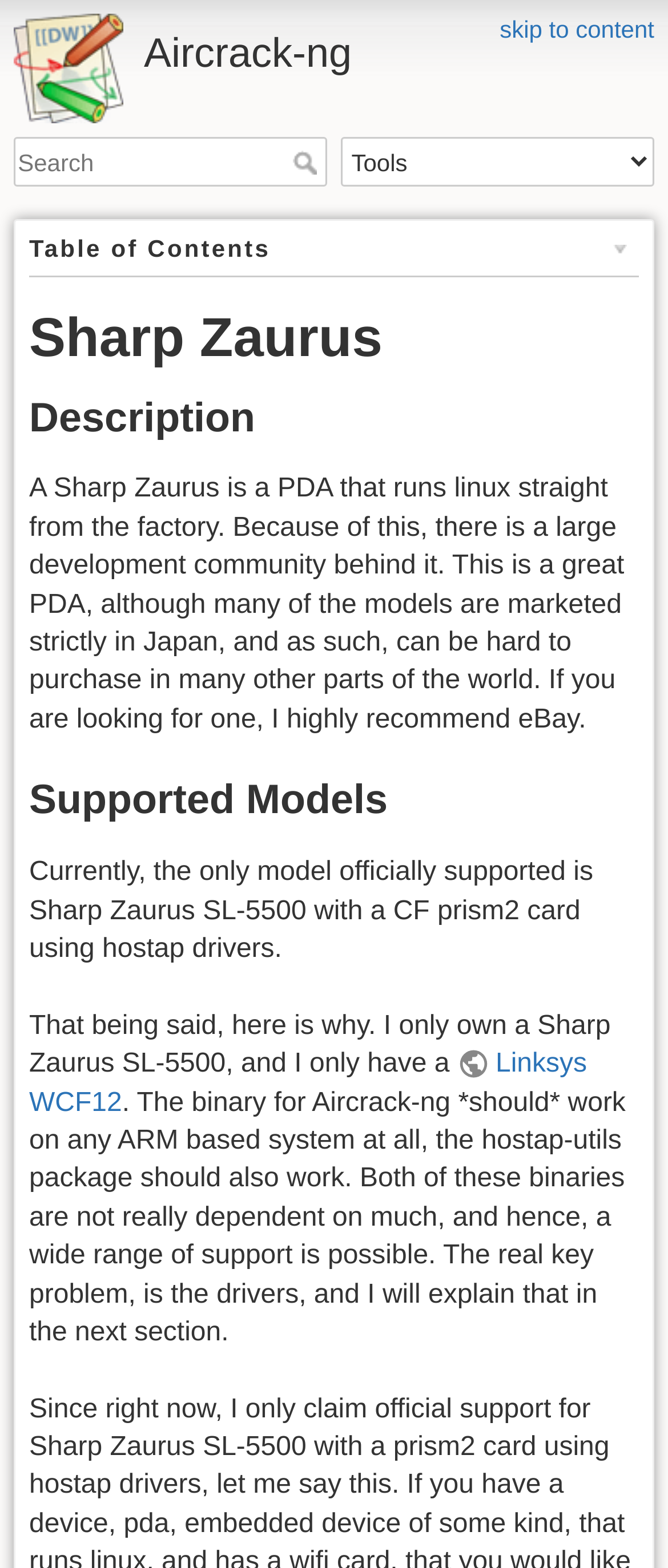What is the supported model of Sharp Zaurus?
Answer the question in as much detail as possible.

The webpage mentions that 'Currently, the only model officially supported is Sharp Zaurus SL-5500 with a CF prism2 card using hostap drivers.' This implies that the supported model of Sharp Zaurus is SL-5500.